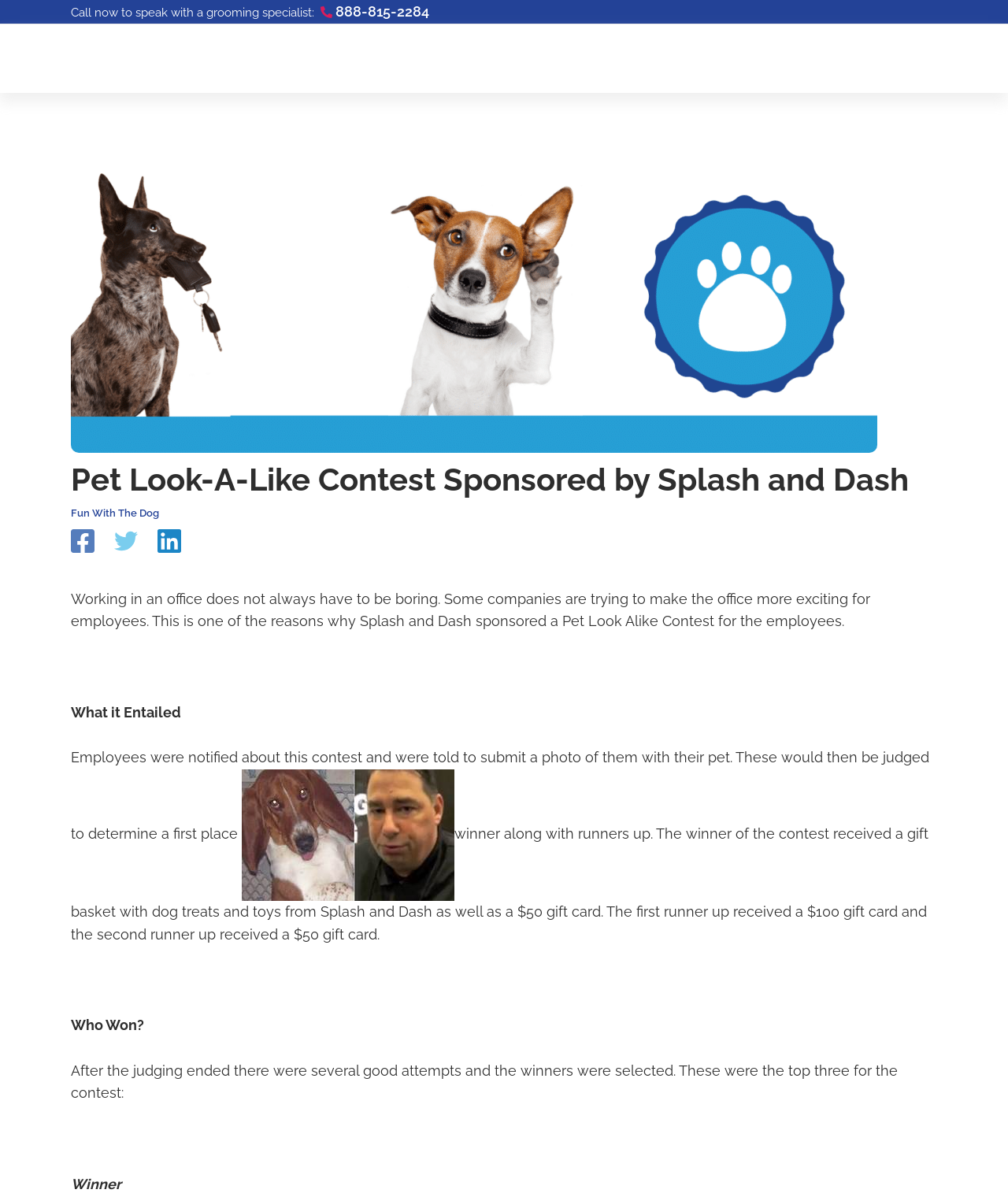How many social media links are present on the webpage?
Please answer using one word or phrase, based on the screenshot.

3